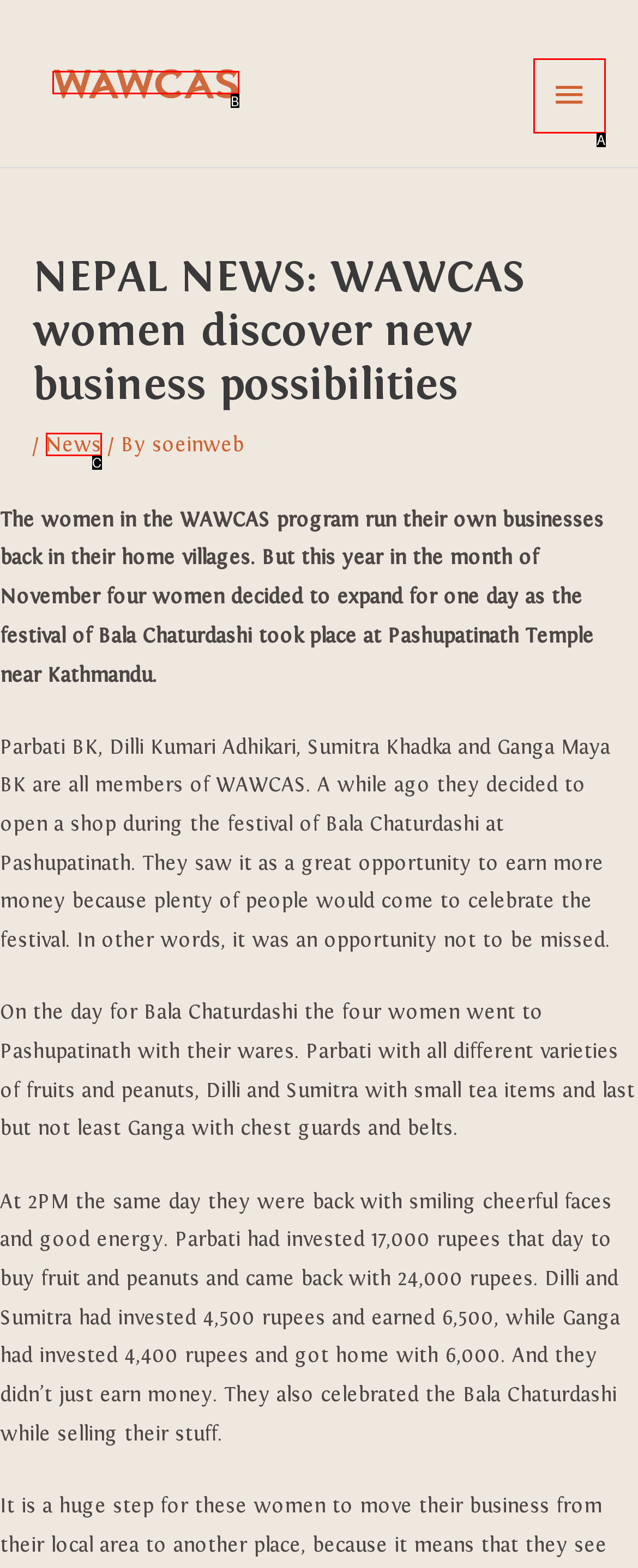Given the description: alt="Wawcas International", select the HTML element that matches it best. Reply with the letter of the chosen option directly.

B